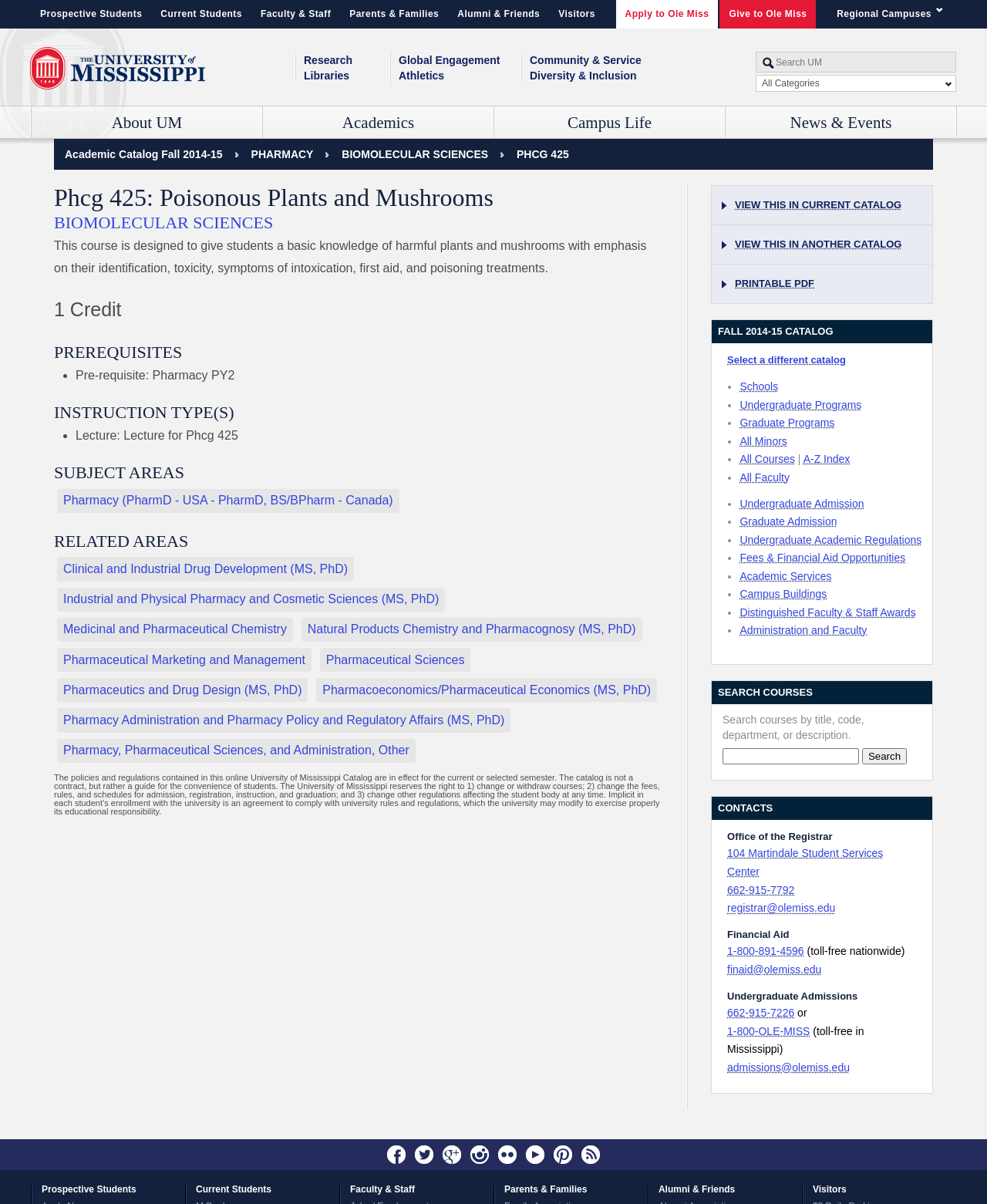Find the bounding box coordinates of the element to click in order to complete the given instruction: "Search the UM website."

[0.766, 0.043, 0.969, 0.06]